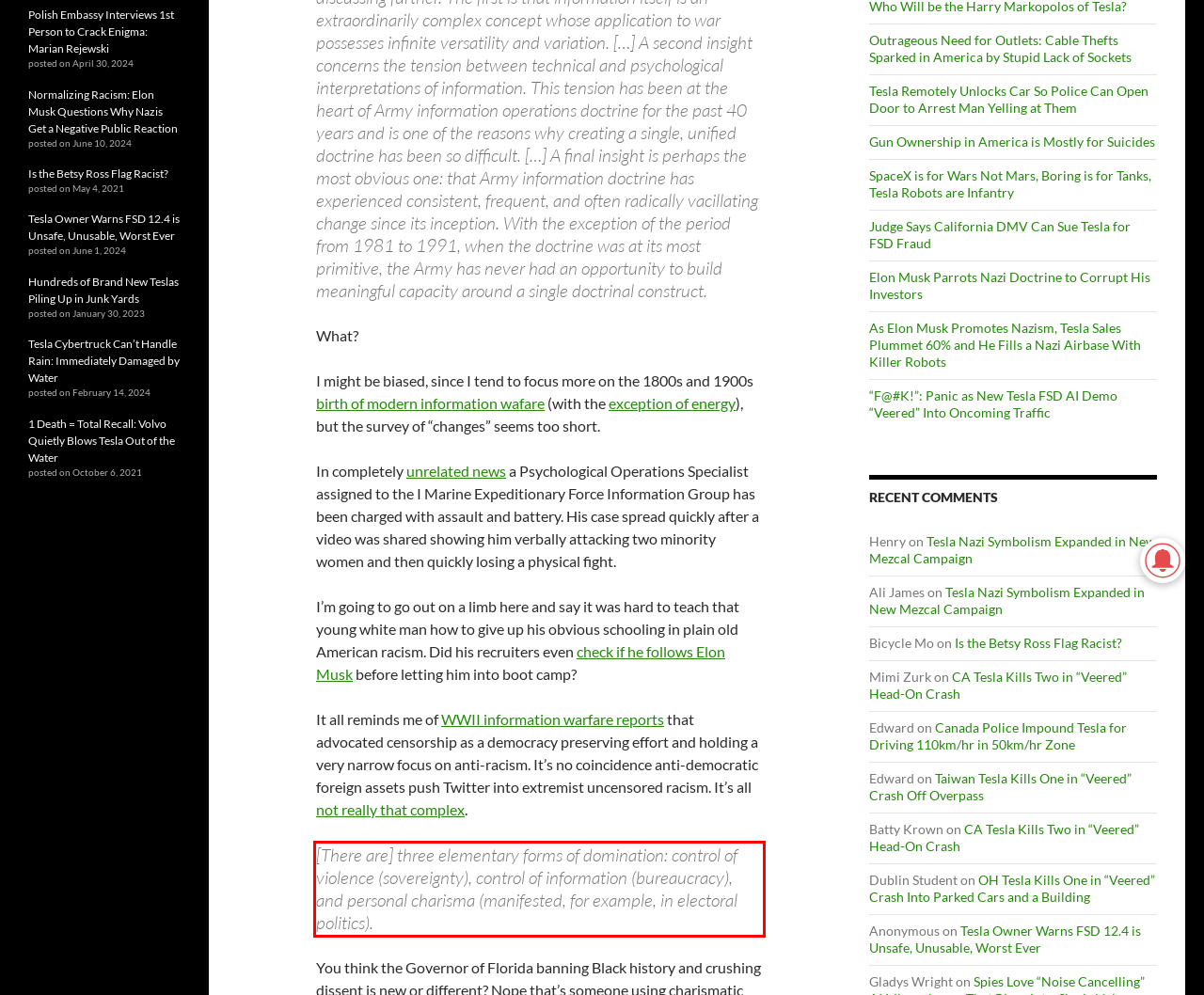Examine the screenshot of the webpage, locate the red bounding box, and generate the text contained within it.

[There are] three elementary forms of domination: control of violence (sovereignty), control of information (bureaucracy), and personal charisma (manifested, for example, in electoral politics).